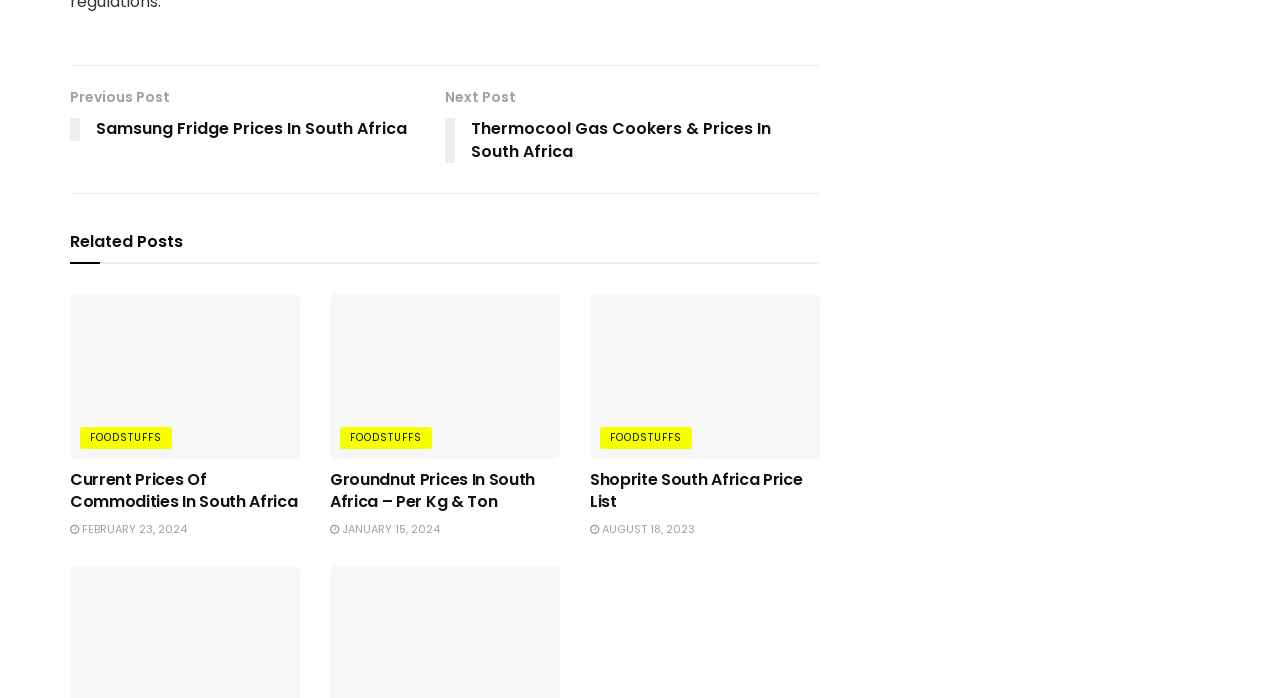Find and specify the bounding box coordinates that correspond to the clickable region for the instruction: "Read about Groundnut Prices In South Africa – Per Kg & Ton".

[0.258, 0.671, 0.437, 0.736]